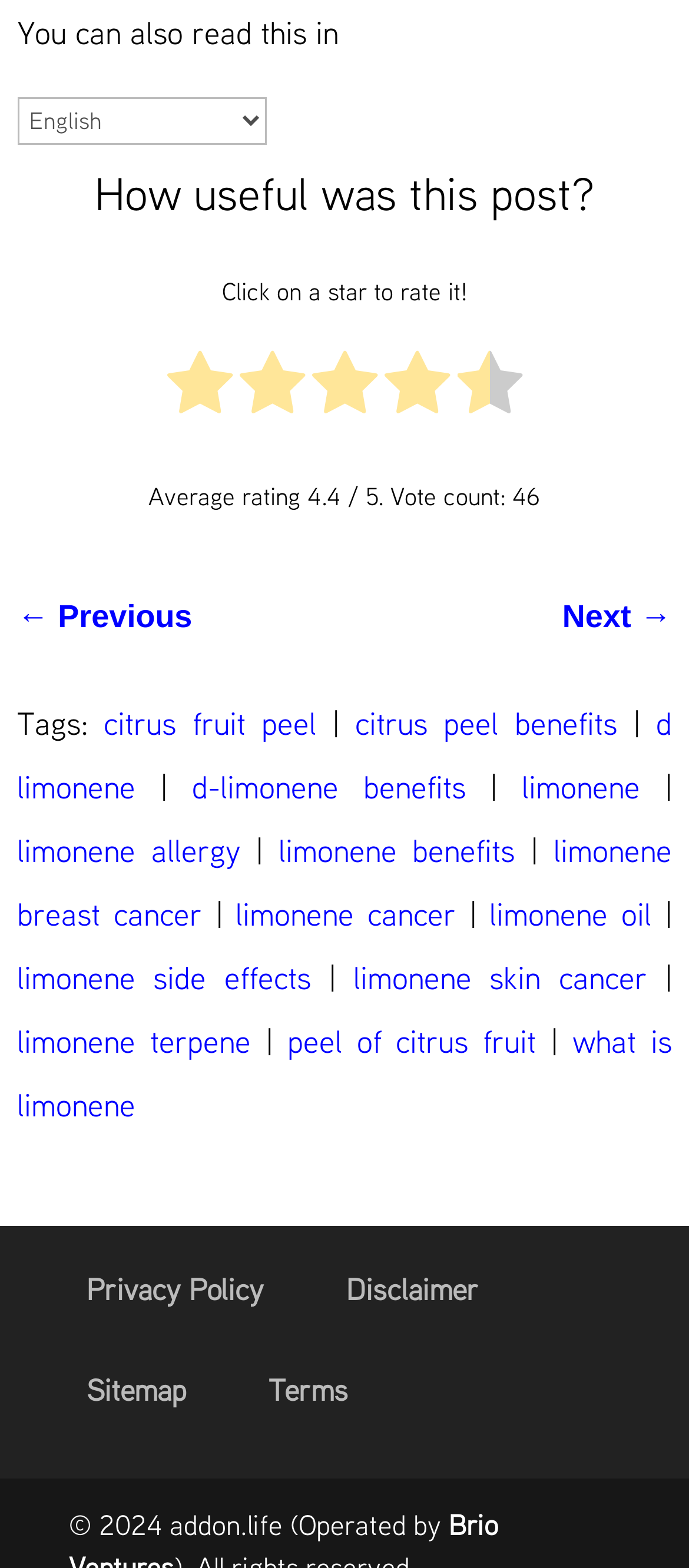Identify the bounding box coordinates of the clickable region to carry out the given instruction: "Go to the previous page".

[0.025, 0.38, 0.279, 0.407]